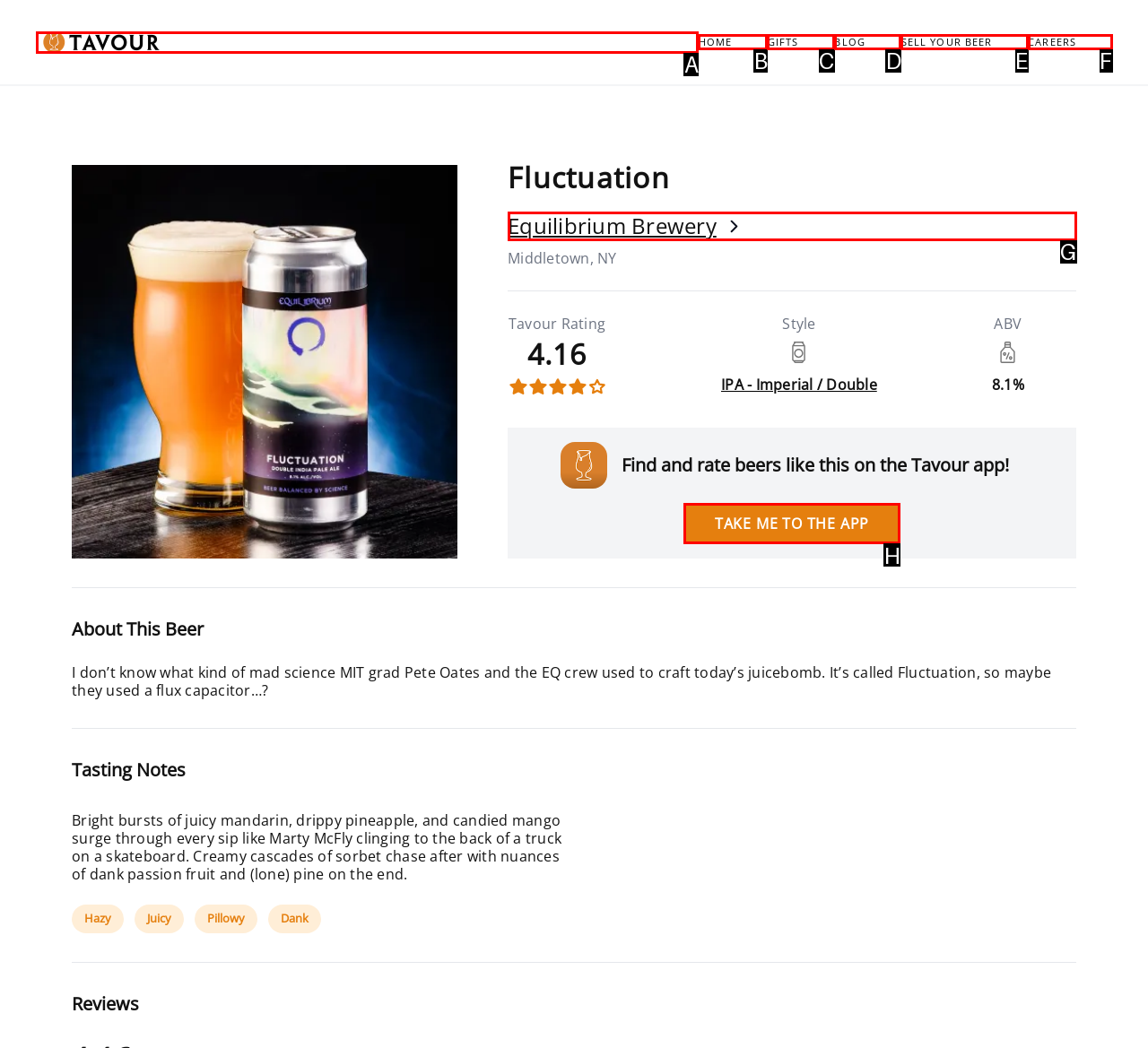Tell me which one HTML element I should click to complete the following task: Click the TAKE ME TO THE APP button Answer with the option's letter from the given choices directly.

H